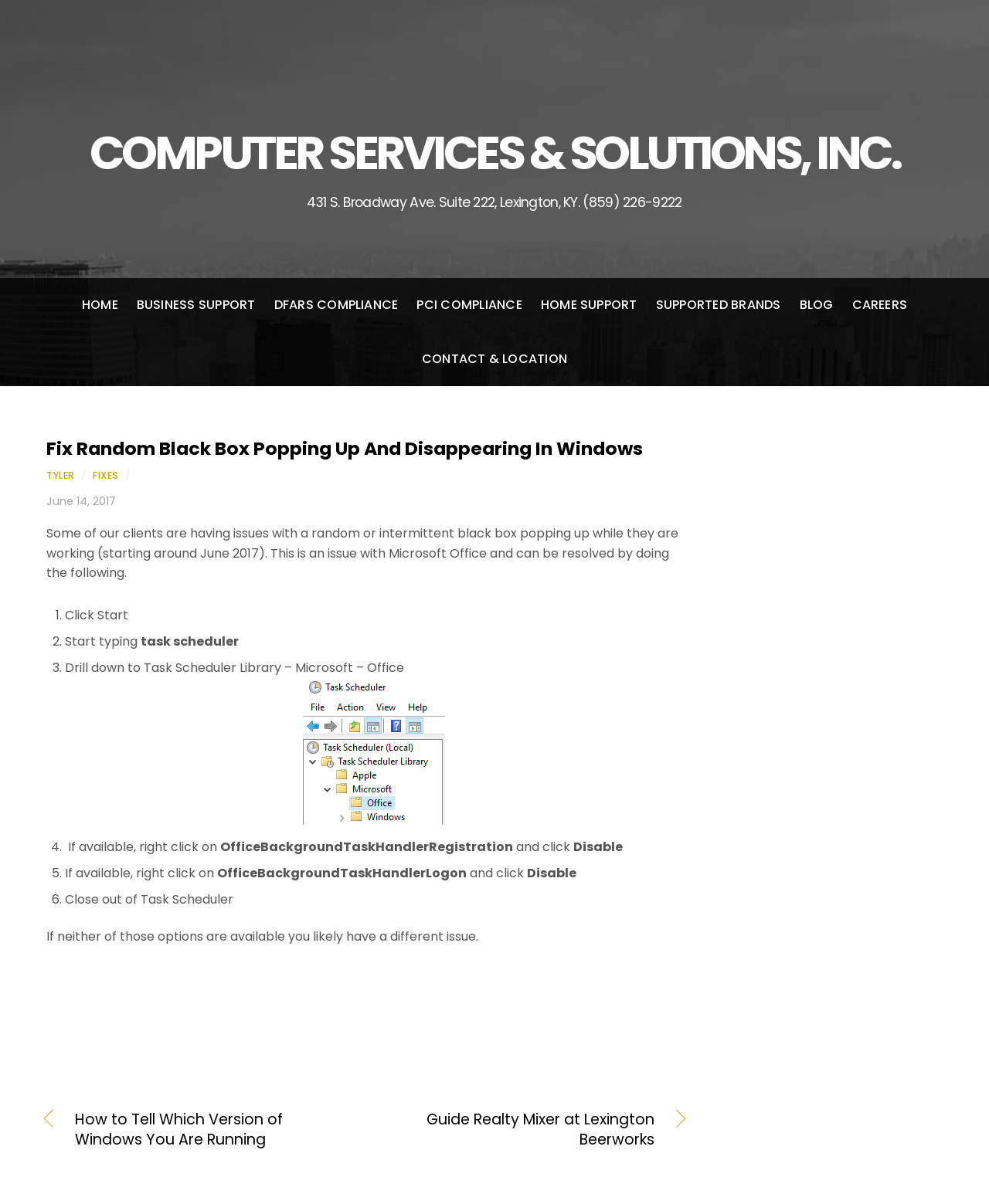Please provide a detailed answer to the question below by examining the image:
What is the phone number of the company?

The phone number is found in the top section of the webpage, which is a static text element with the phone number '(859) 226-9222'.